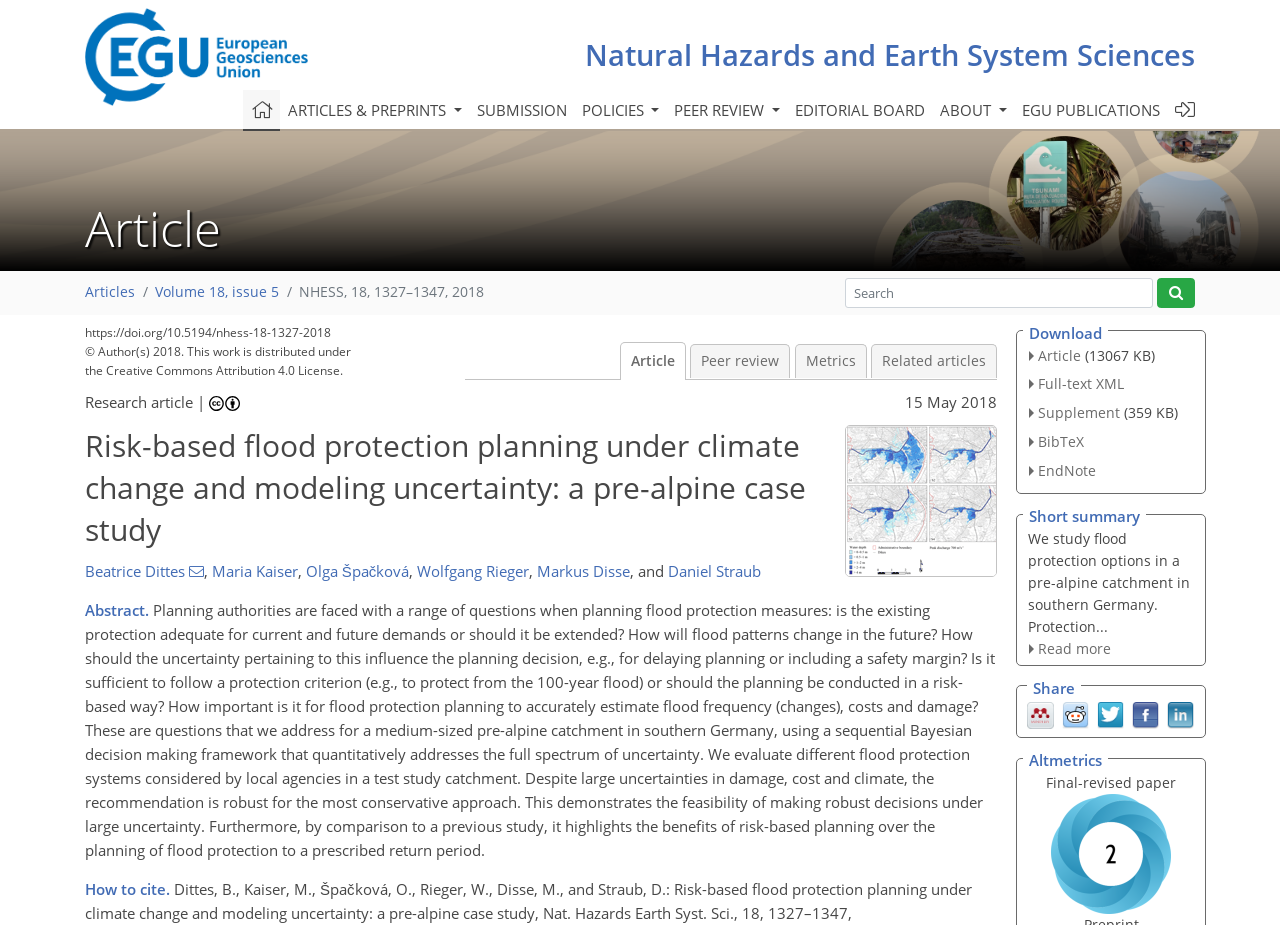Determine the bounding box coordinates (top-left x, top-left y, bottom-right x, bottom-right y) of the UI element described in the following text: parent_node: https://doi.org/10.5194/nhess-18-1327-2018

[0.66, 0.46, 0.779, 0.624]